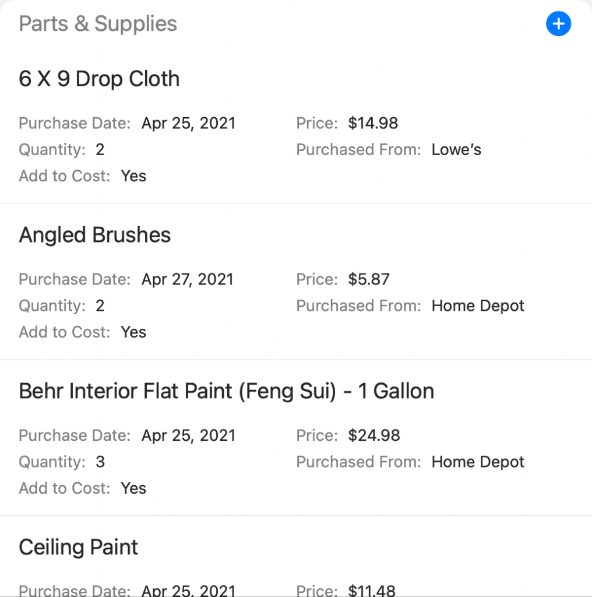Explain what is happening in the image with as much detail as possible.

The image showcases a detailed list of supplies used for a home painting project, organized under the "Parts & Supplies" section. It includes various items essential for the task, such as a 6 X 9 Drop Cloth purchased on April 25, 2021, at Lowe's for $14.98, with a quantity of two. Additionally, it lists Angled Brushes, also bought on April 27, 2021, from Home Depot at a price of $5.87 for two. Notably, the list features the Behr Interior Flat Paint in Feng Shui, sold for $24.98 per gallon, with three gallons acquired on the same day. Lastly, Ceiling Paint is included, priced at $11.48, emphasizing the meticulous planning involved in the project to track costs and supplies effectively.